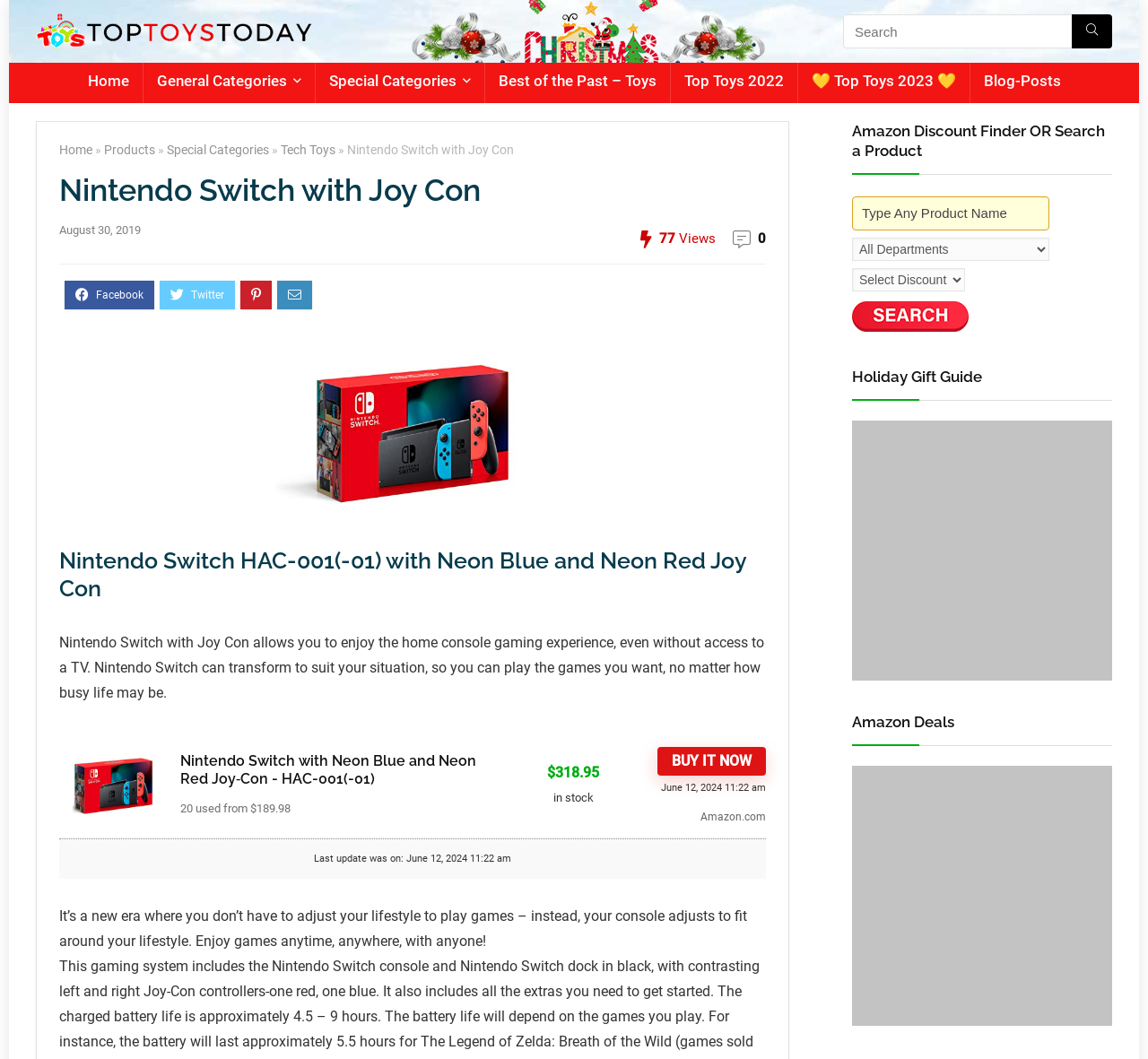Identify the bounding box of the HTML element described here: "BUY IT NOW". Provide the coordinates as four float numbers between 0 and 1: [left, top, right, bottom].

[0.573, 0.706, 0.667, 0.733]